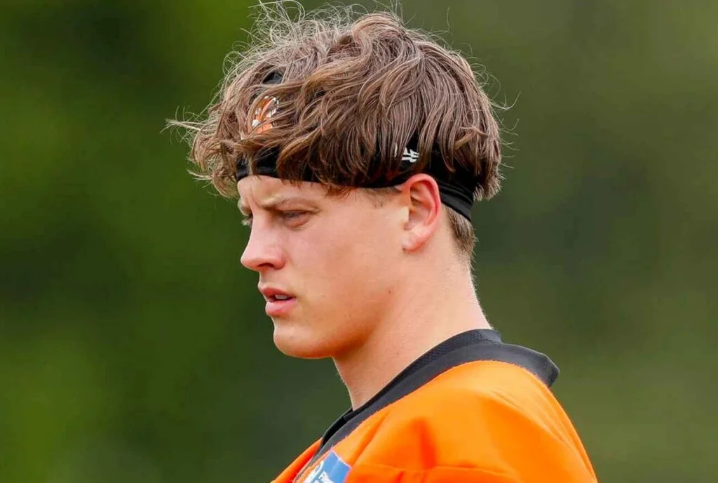Describe all significant details and elements found in the image.

In this image, a focused young athlete is captured in profile, showcasing his distinctive hairstyle and intense expression. Dressed in an orange practice jersey, he embodies the determination and commitment of a football quarterback preparing for the season. The backdrop features lush greenery, suggesting an outdoor training environment that highlights the rigors of preparation in the lead-up to meaningful competition. The image resonates with the excitement surrounding his recent contract agreement, which has made headlines, marking him as one of the highest-paid players in the NFL and setting a new standard for quarterback contracts. His poised demeanor reflects both confidence and readiness as he gears up for the challenges of the forthcoming season.